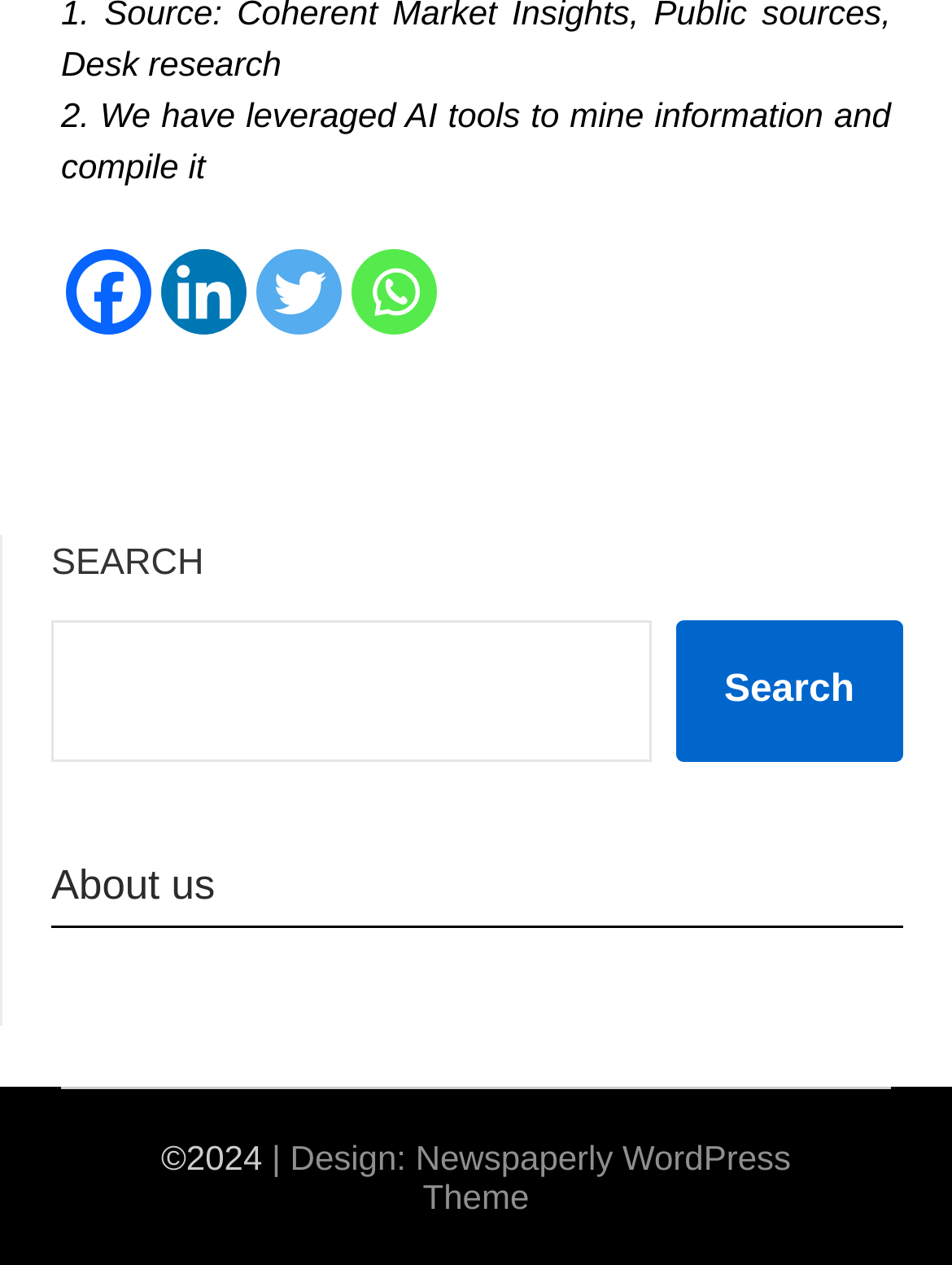What is the section below the search box about?
Provide a detailed answer to the question, using the image to inform your response.

I saw a heading 'About us' below the search box, which indicates that the section is about the webpage's creators or organization.